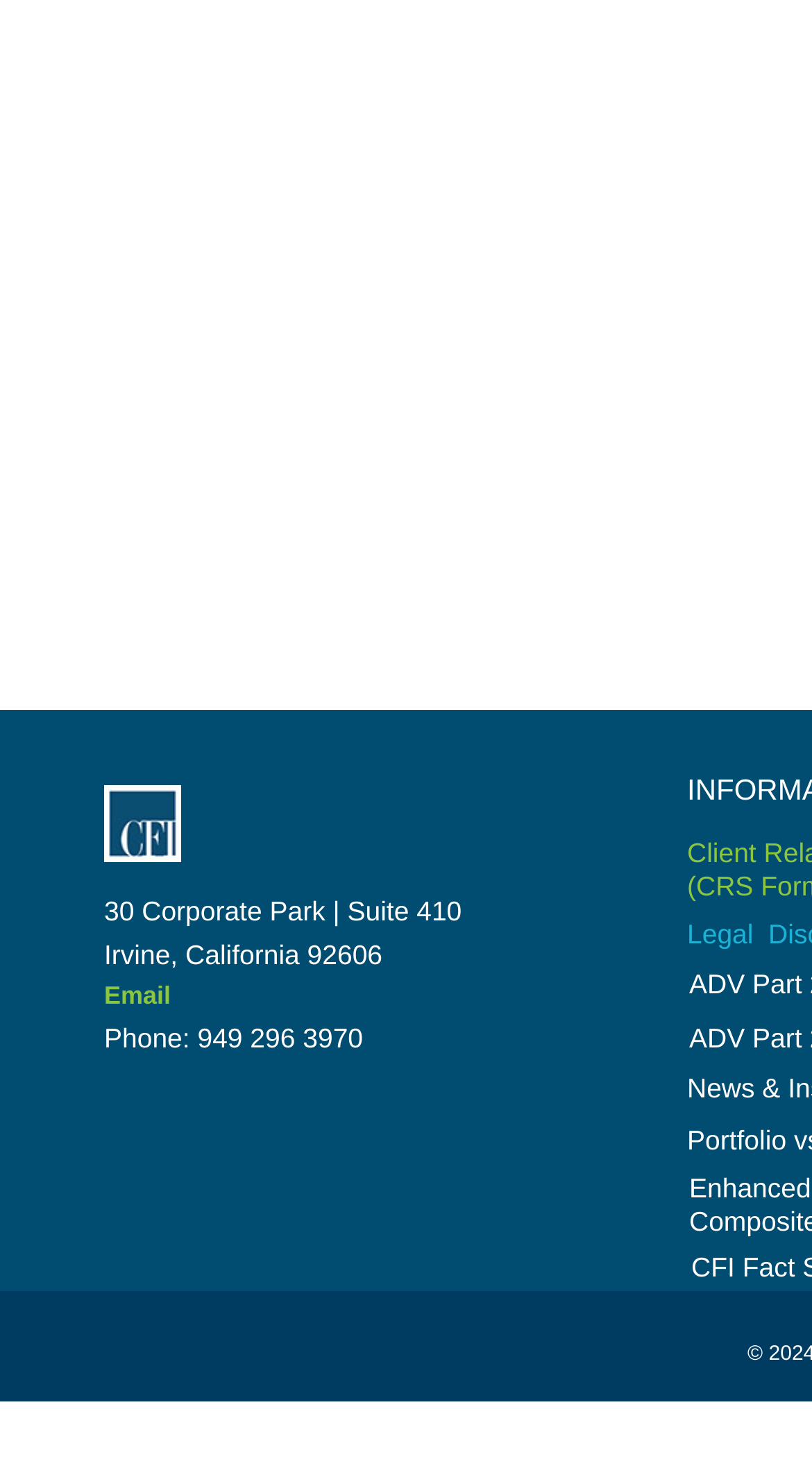Given the webpage screenshot and the description, determine the bounding box coordinates (top-left x, top-left y, bottom-right x, bottom-right y) that define the location of the UI element matching this description: Email

[0.128, 0.668, 0.21, 0.689]